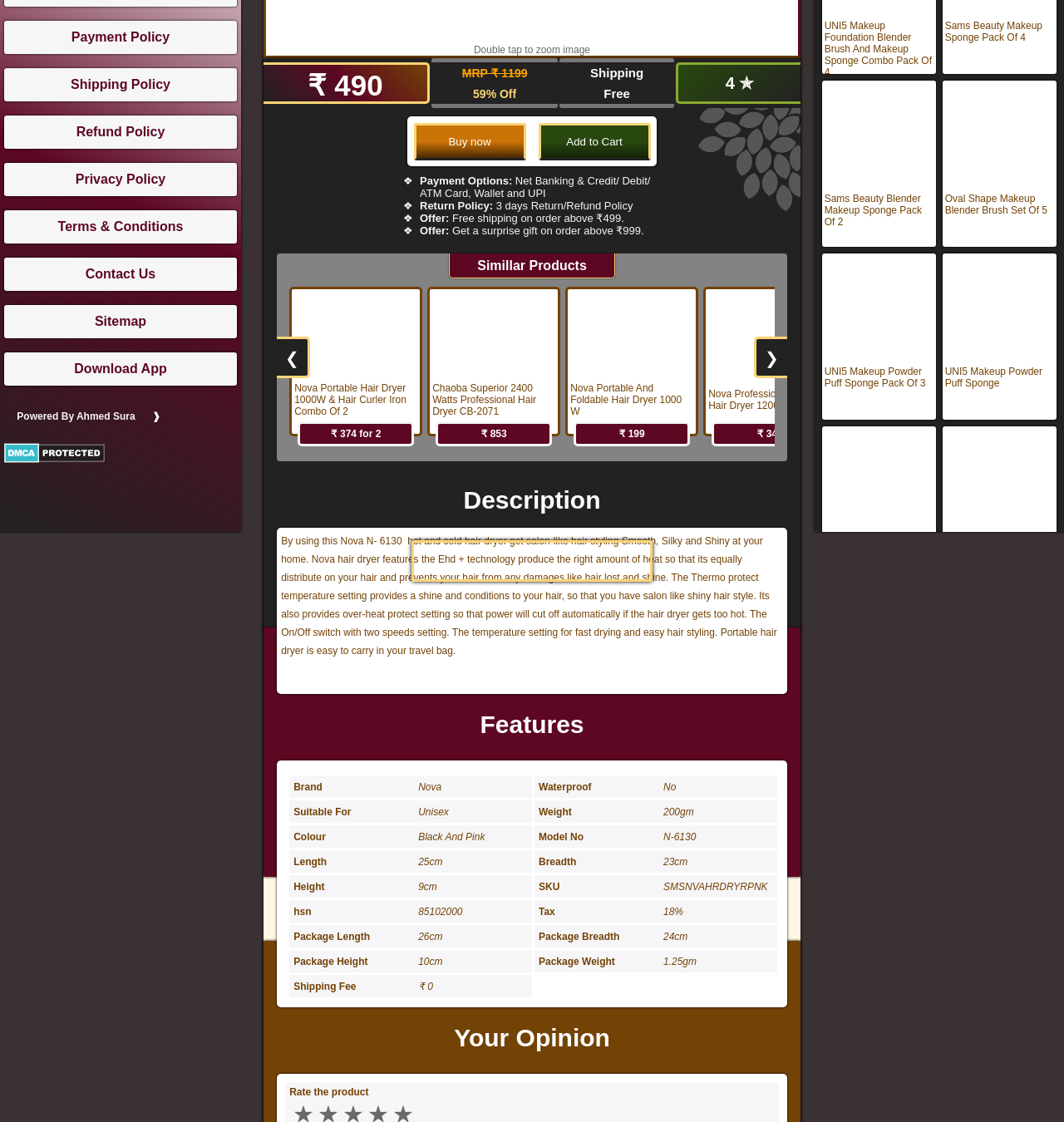Please find the bounding box coordinates (top-left x, top-left y, bottom-right x, bottom-right y) in the screenshot for the UI element described as follows: Add to Cart

[0.506, 0.109, 0.611, 0.143]